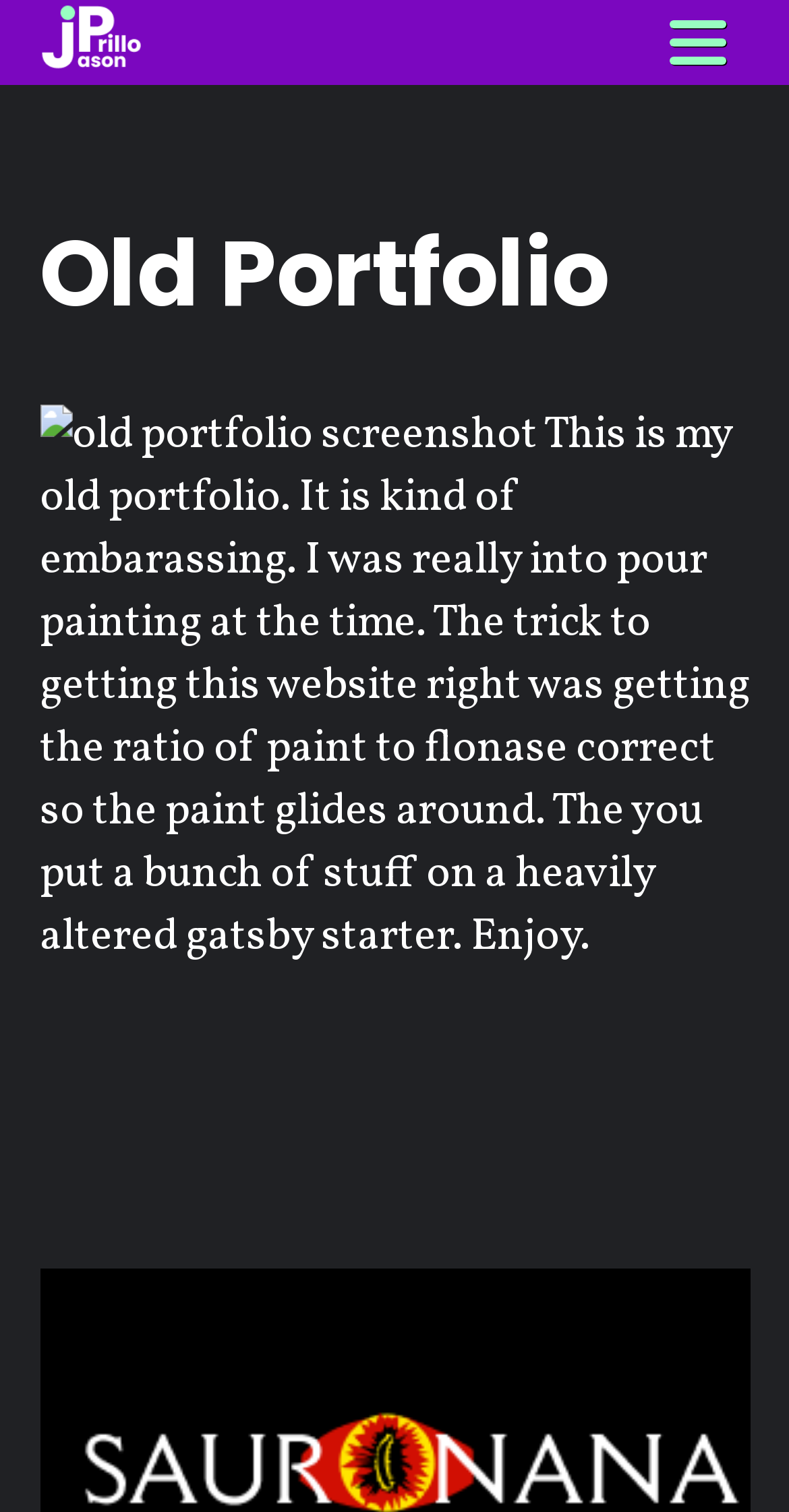From the element description: "alt="Jason Prillo Web Development Logo"", extract the bounding box coordinates of the UI element. The coordinates should be expressed as four float numbers between 0 and 1, in the order [left, top, right, bottom].

[0.05, 0.033, 0.178, 0.055]